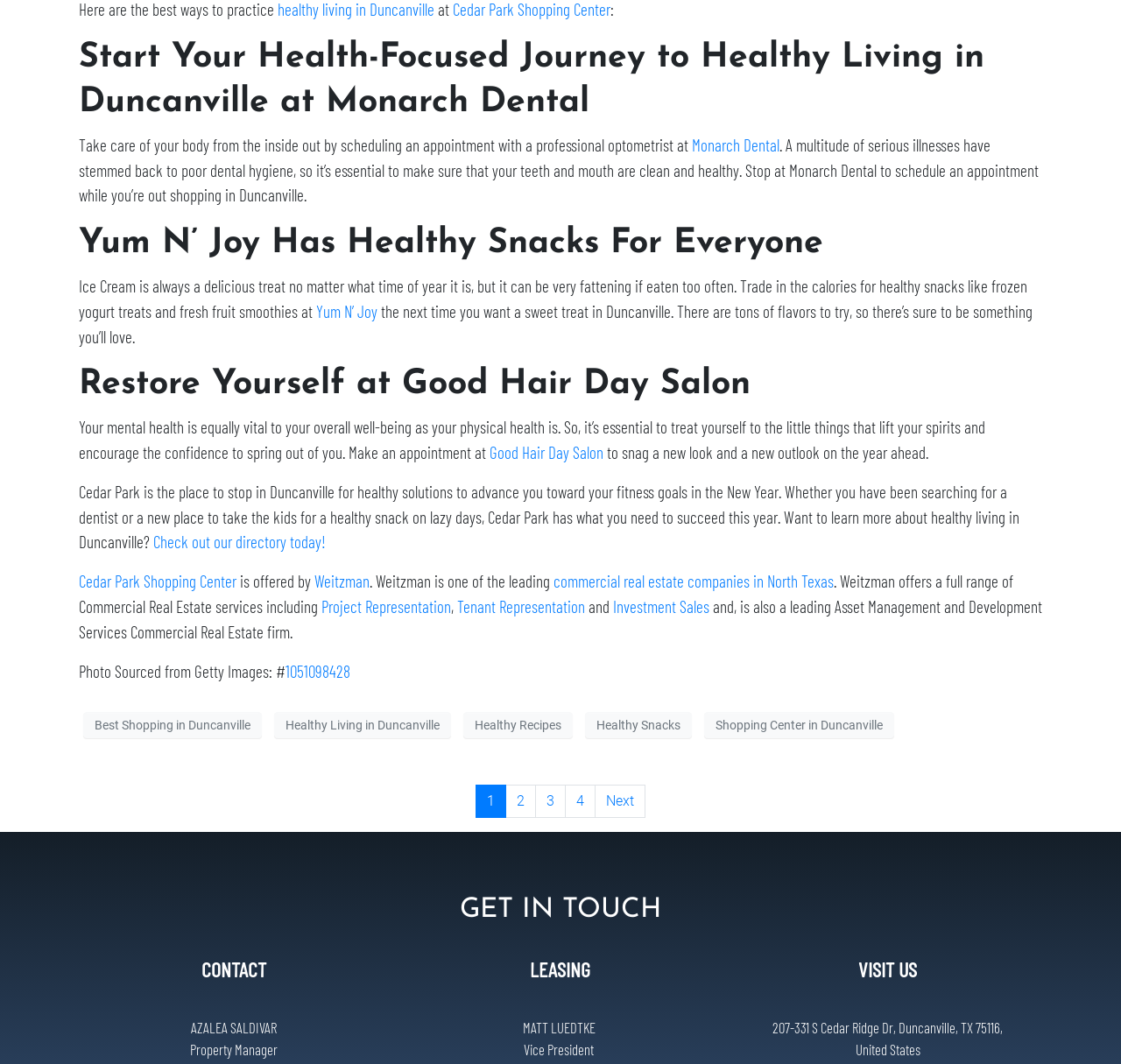Using the element description provided, determine the bounding box coordinates in the format (top-left x, top-left y, bottom-right x, bottom-right y). Ensure that all values are floating point numbers between 0 and 1. Element description: Yum N’ Joy

[0.282, 0.283, 0.337, 0.302]